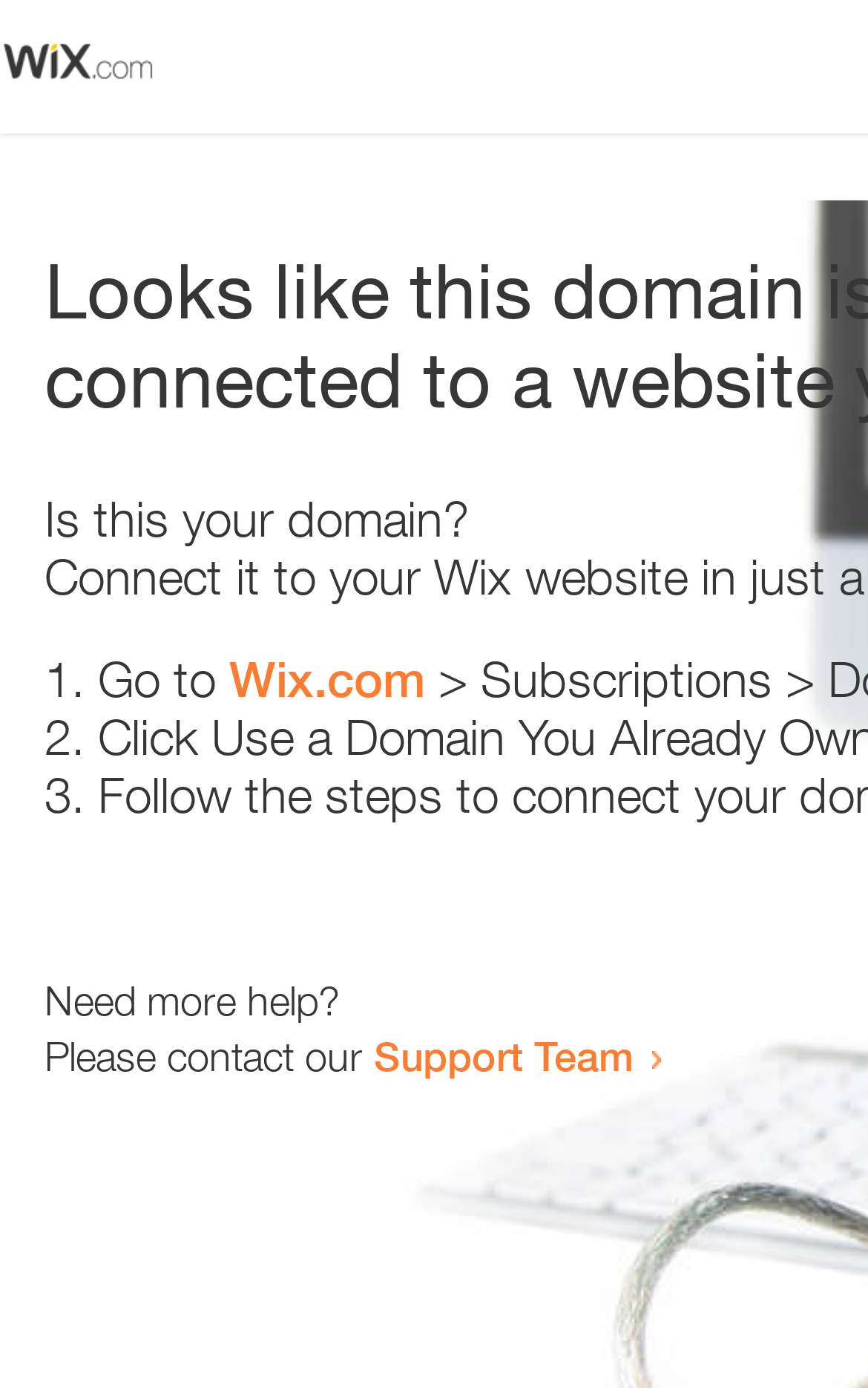Please provide a detailed answer to the question below by examining the image:
Who should be contacted for more help?

The question is asking about who should be contacted for more help. Upon examining the webpage, I found a link with the text 'Support Team' which is likely the team that should be contacted for more help.